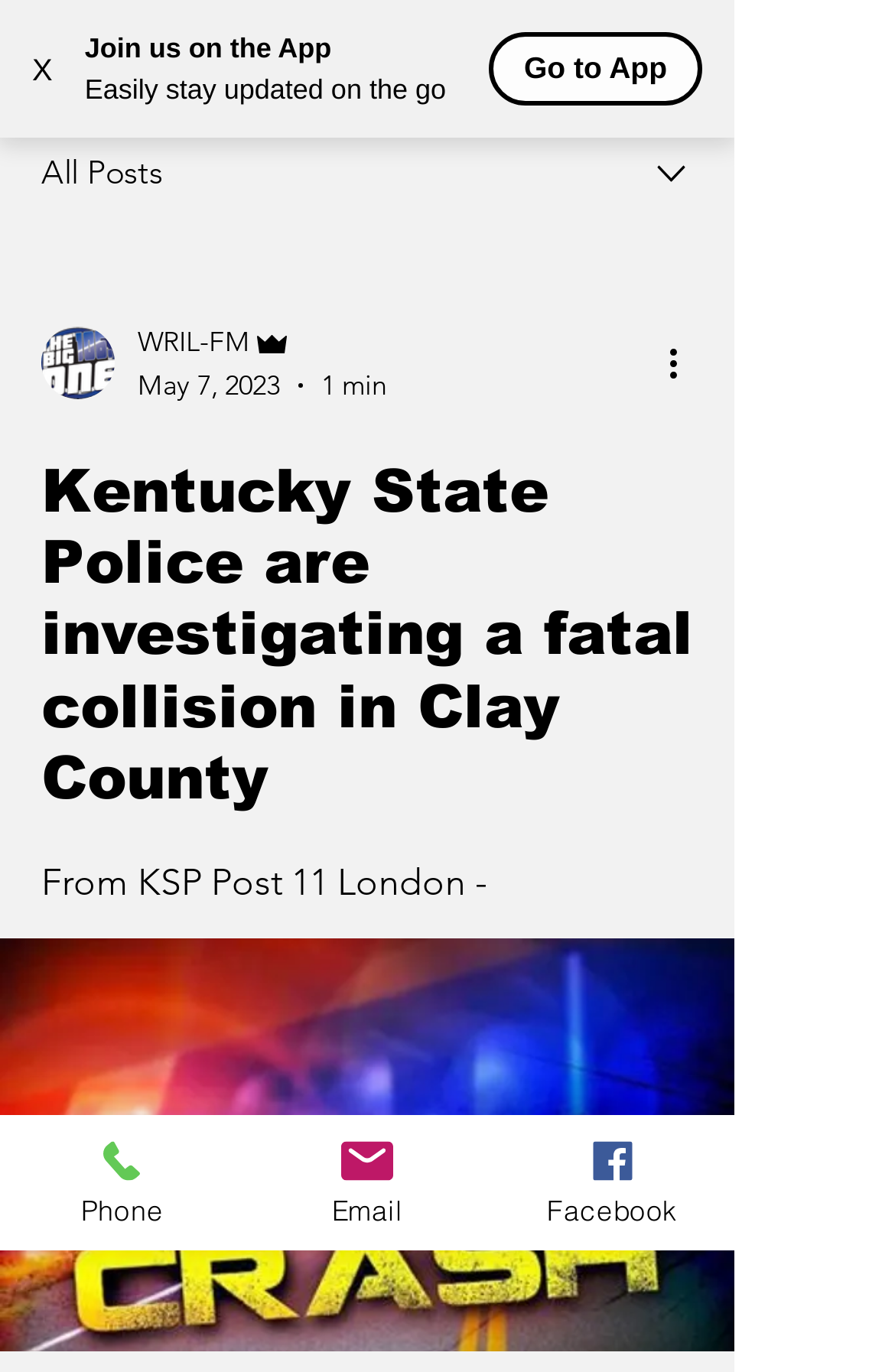What is the location of the accident?
Provide an in-depth and detailed explanation in response to the question.

I found this answer by reading the main heading of the webpage, which mentions 'Clay County' as the location of the accident. This information is also supported by the text 'From KSP Post 11 London -' which suggests a connection to Clay County.